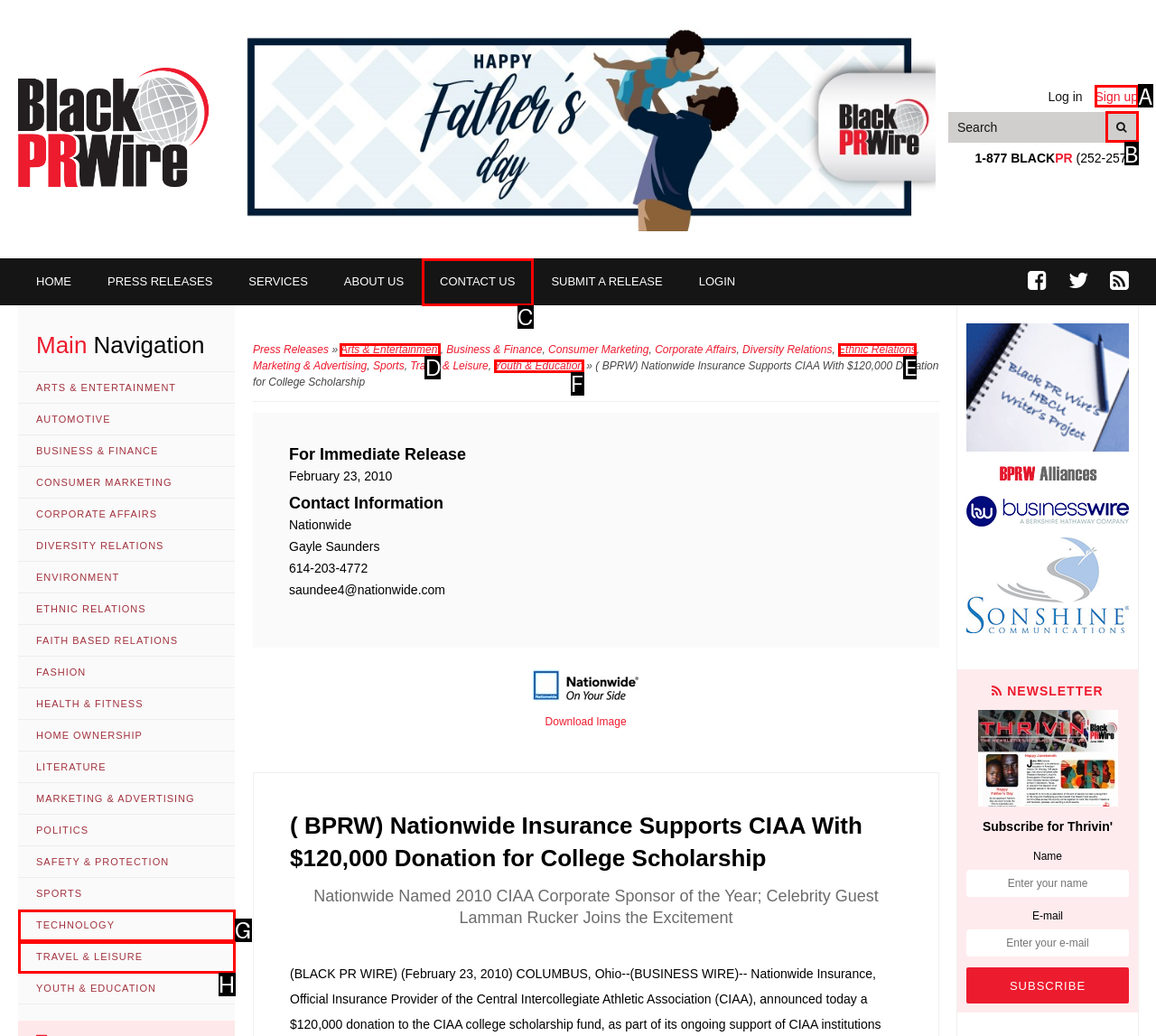Choose the option that matches the following description: Arts & Entertainment
Answer with the letter of the correct option.

D